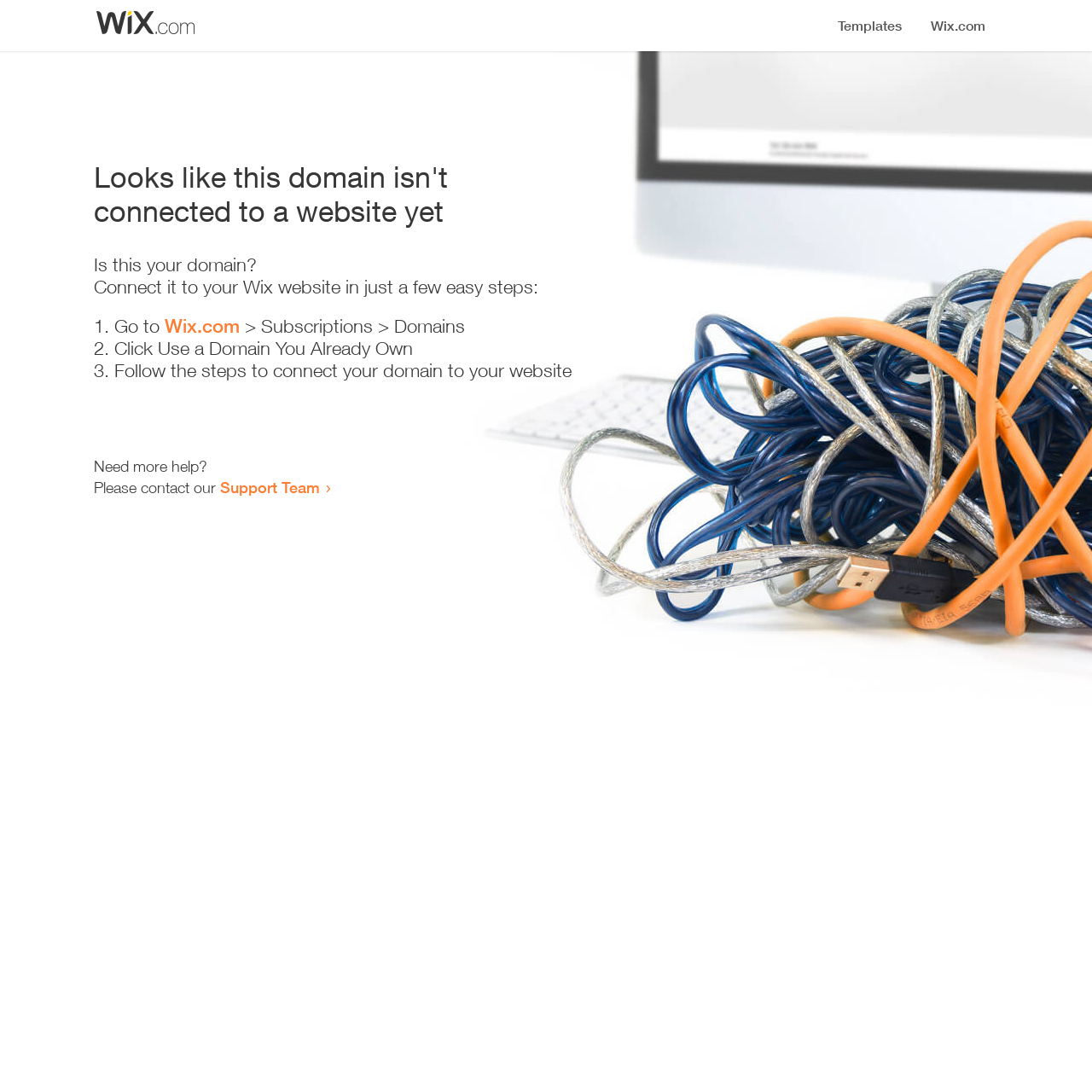Provide the bounding box coordinates of the HTML element this sentence describes: "Wix.com". The bounding box coordinates consist of four float numbers between 0 and 1, i.e., [left, top, right, bottom].

[0.151, 0.288, 0.22, 0.309]